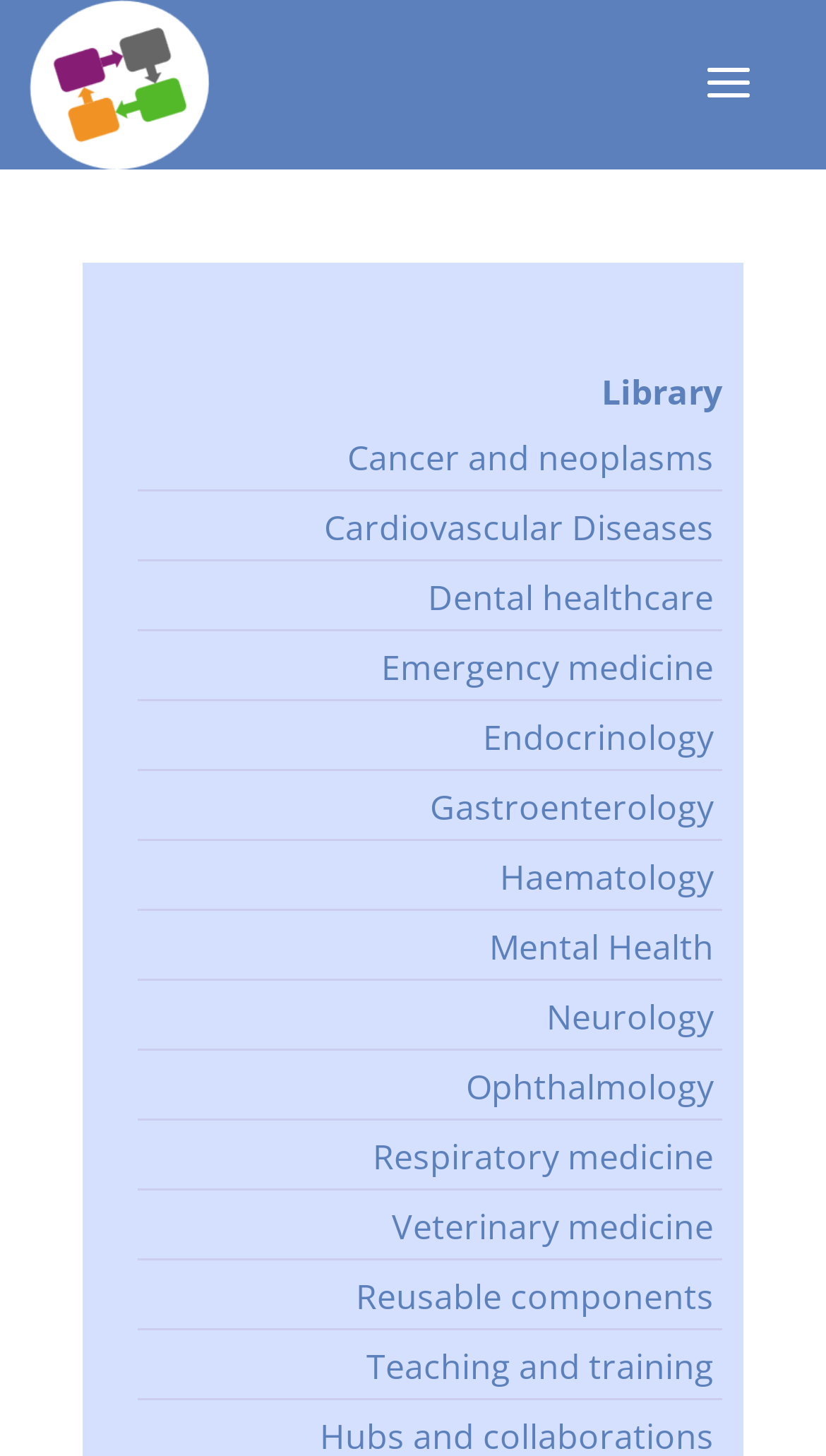Determine which piece of text is the heading of the webpage and provide it.

Emergencies, injuries and poisoning